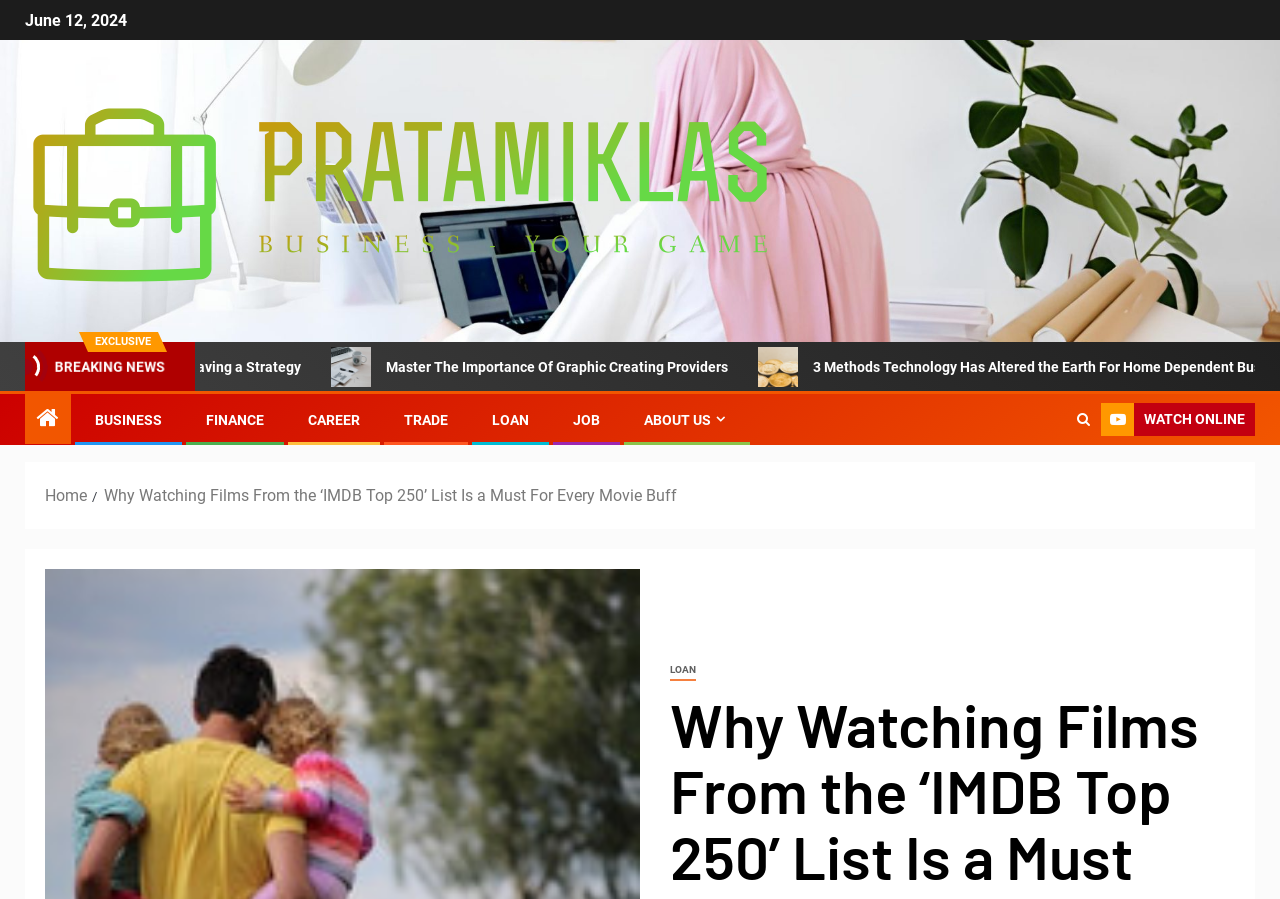Determine the primary headline of the webpage.

Why Watching Films From the ‘IMDB Top 250’ List Is a Must For Every Movie Buff